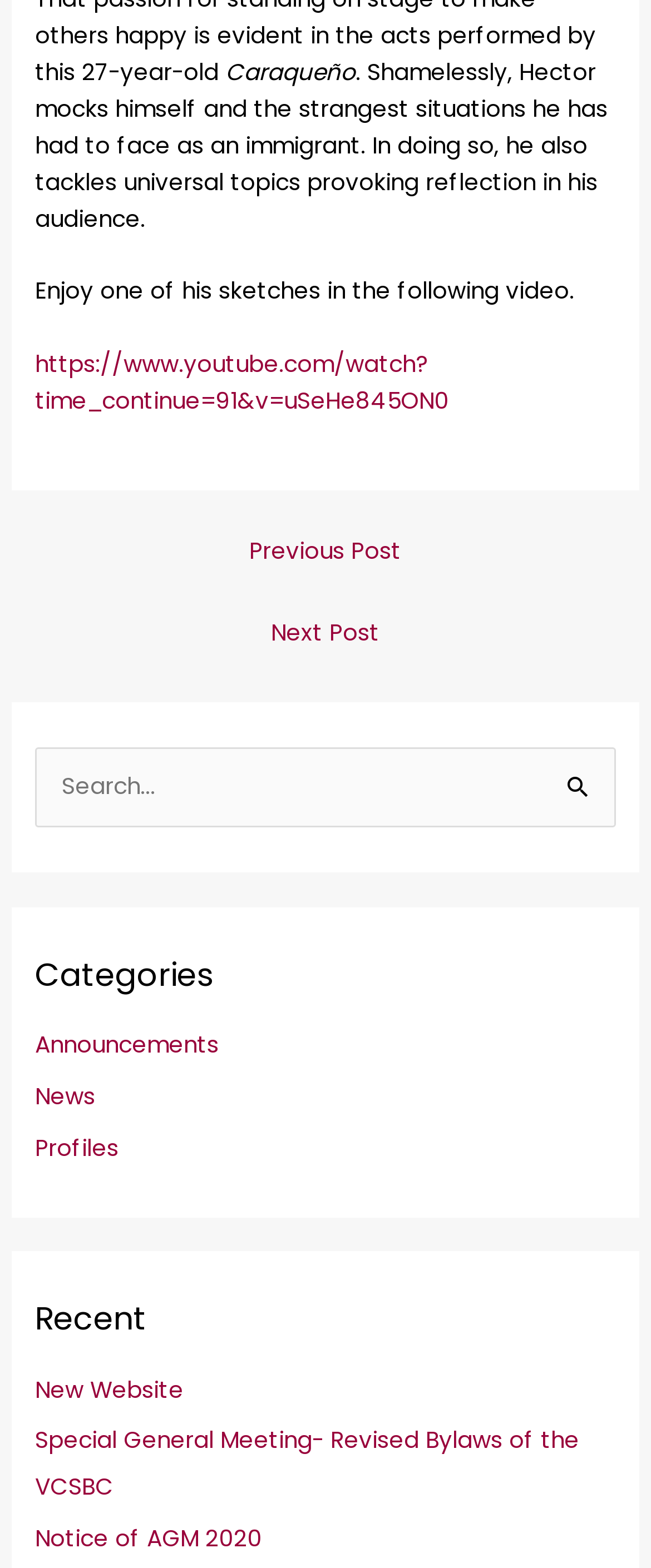Based on the element description, predict the bounding box coordinates (top-left x, top-left y, bottom-right x, bottom-right y) for the UI element in the screenshot: News

[0.054, 0.689, 0.146, 0.71]